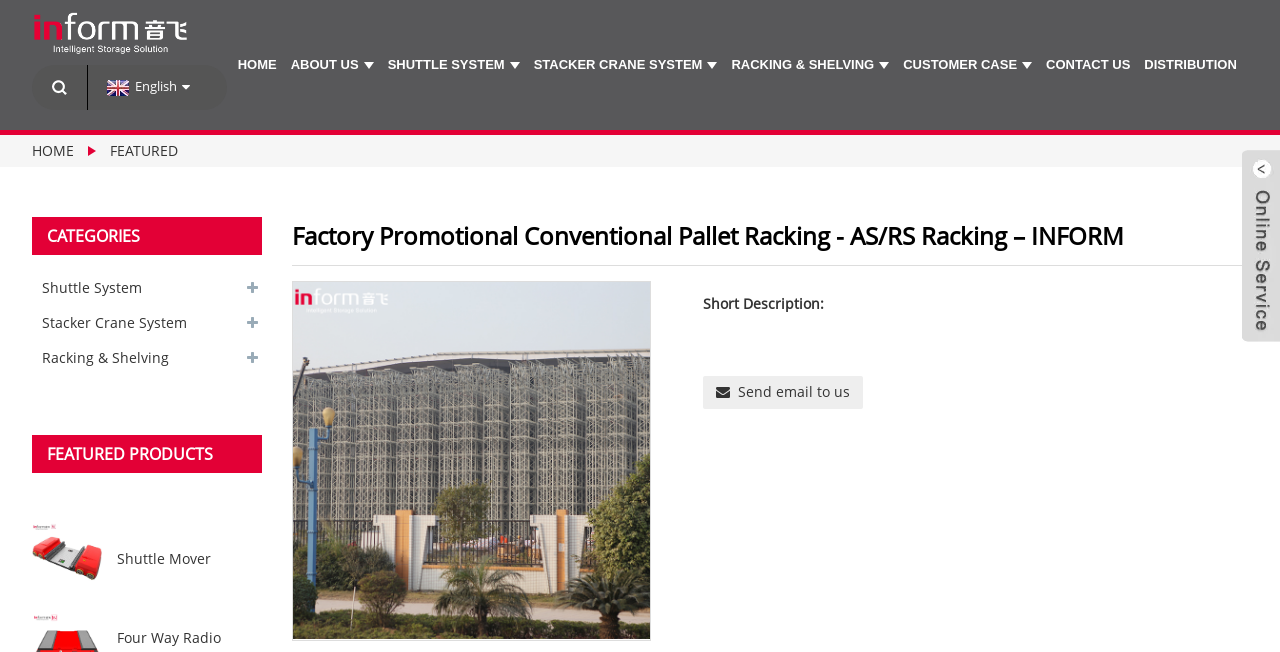How many language options are there?
Answer the question based on the image using a single word or a brief phrase.

1